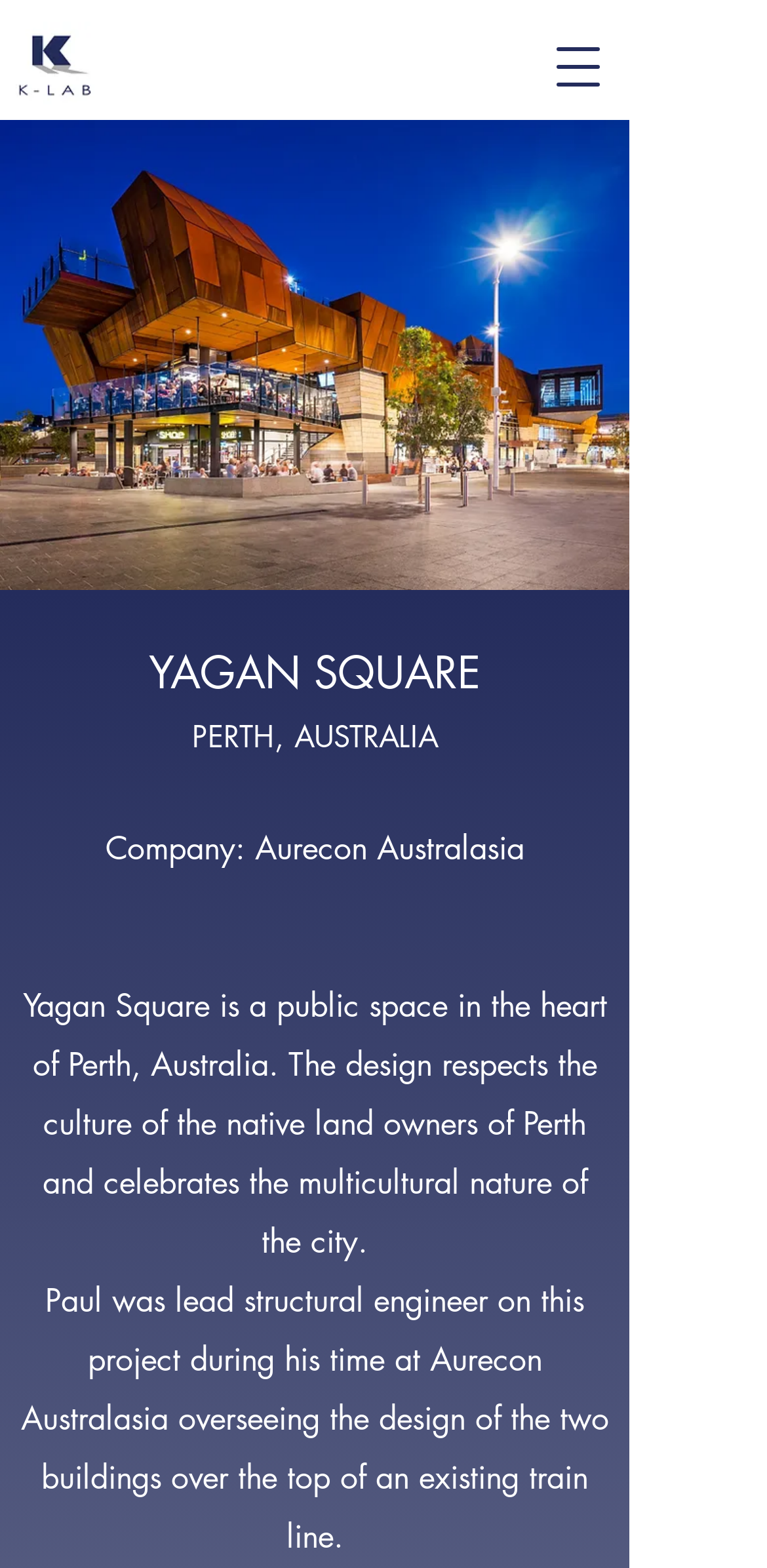Answer the following in one word or a short phrase: 
What is the location of Yagan Square?

Perth, Australia